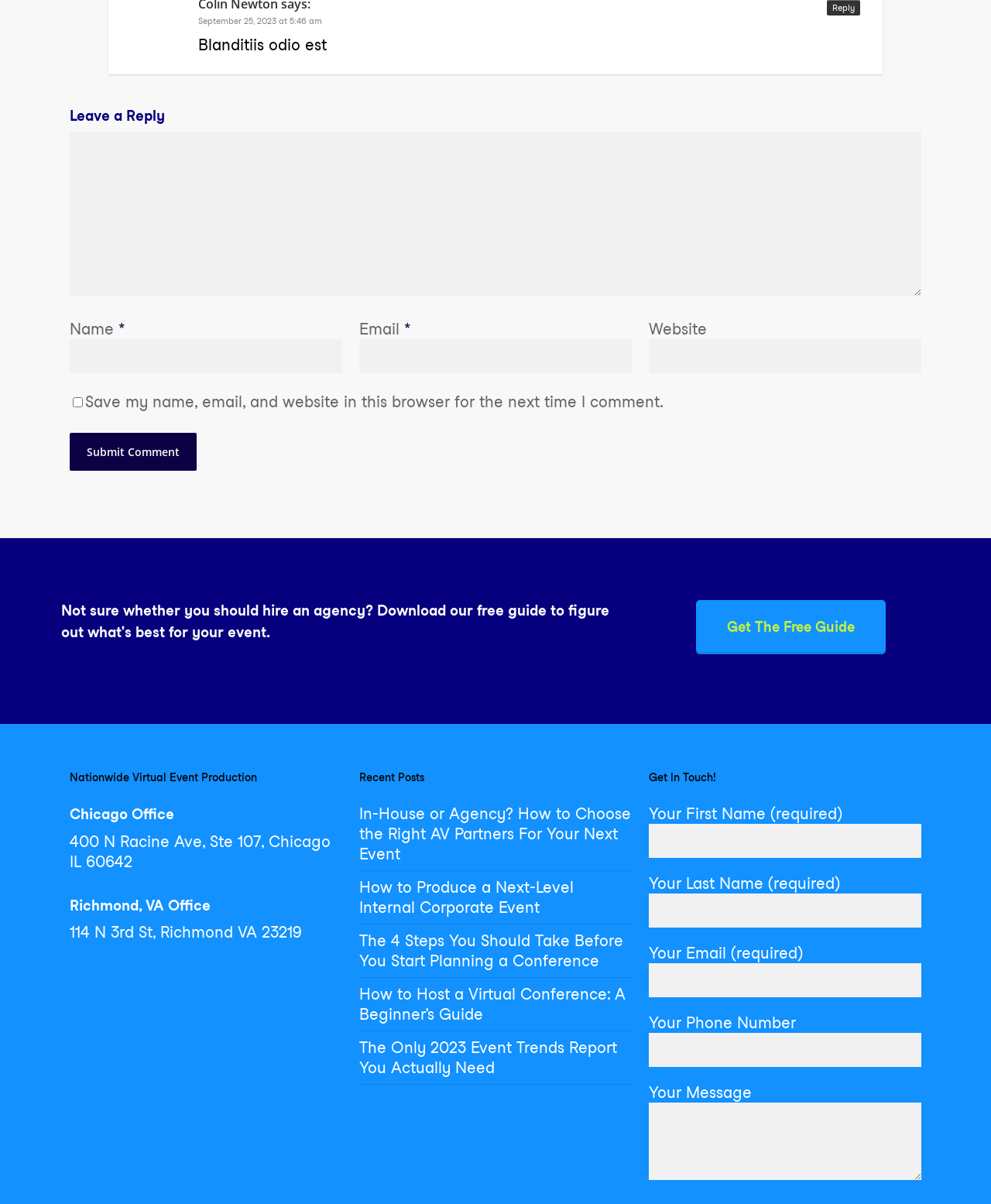What is the company's Chicago office address?
Give a comprehensive and detailed explanation for the question.

The company's Chicago office address can be found in the section 'Chicago Office' where the static text '400 N Racine Ave, Ste 107, Chicago IL 60642' is displayed.